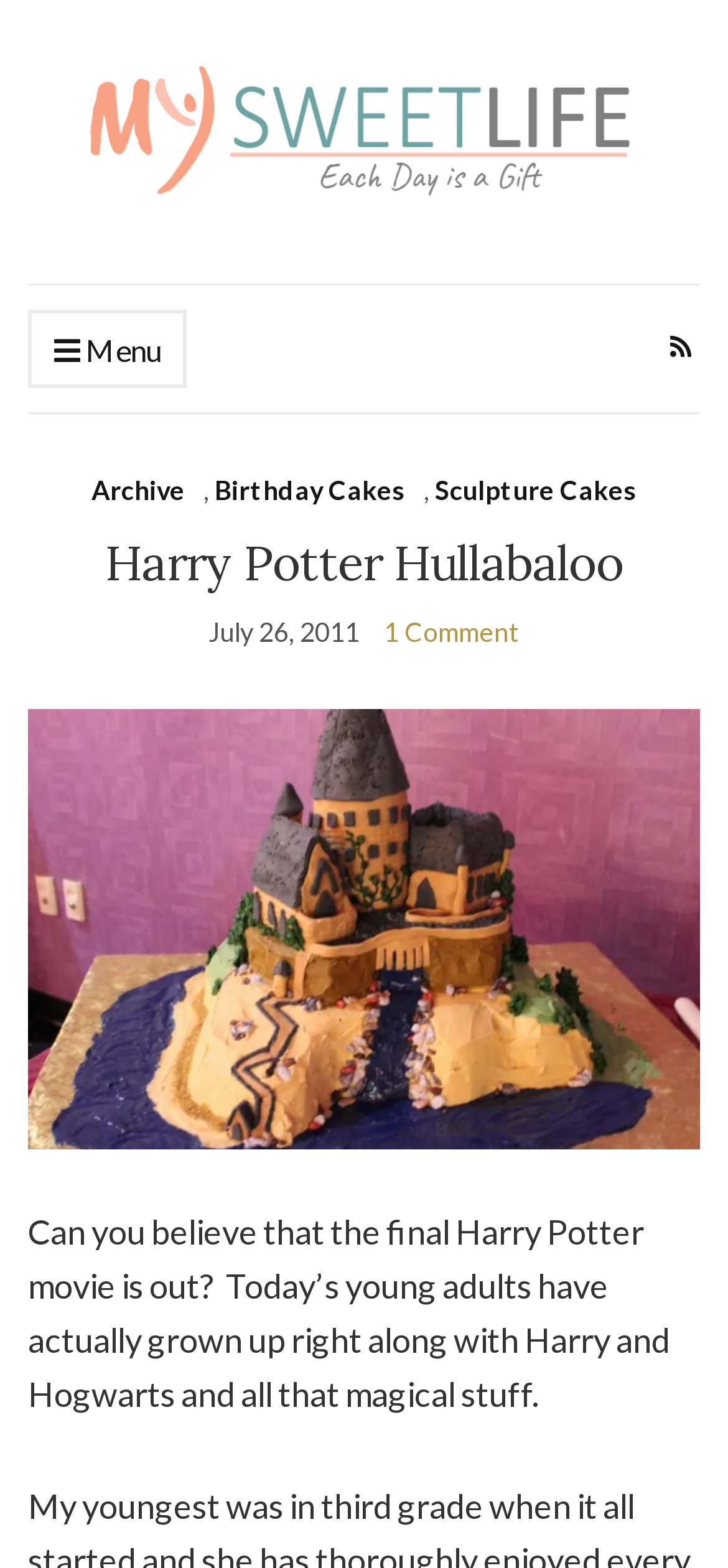Is there a menu on the webpage?
Based on the screenshot, respond with a single word or phrase.

Yes